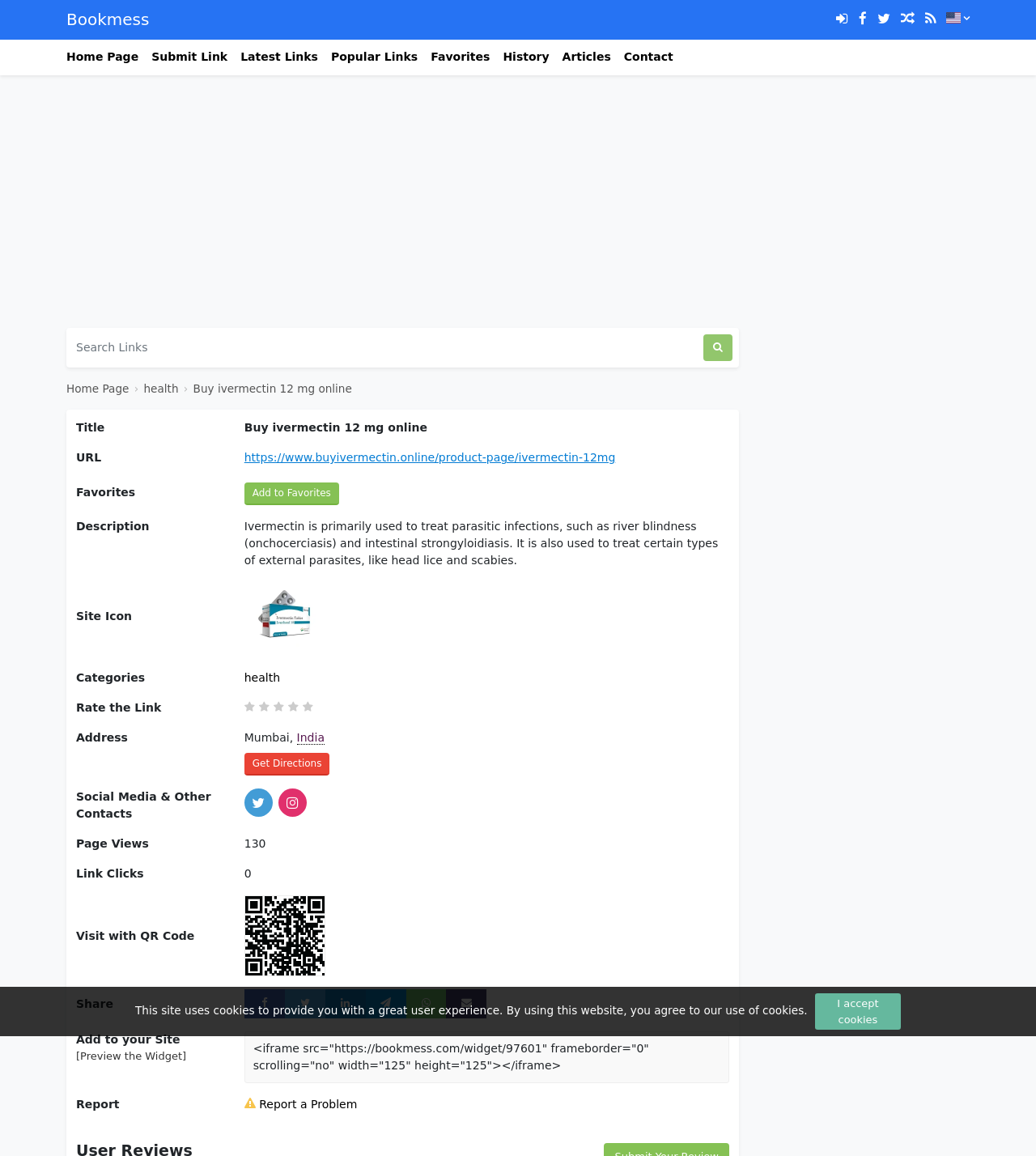What is the address of the link?
Answer the question using a single word or phrase, according to the image.

Mumbai, India